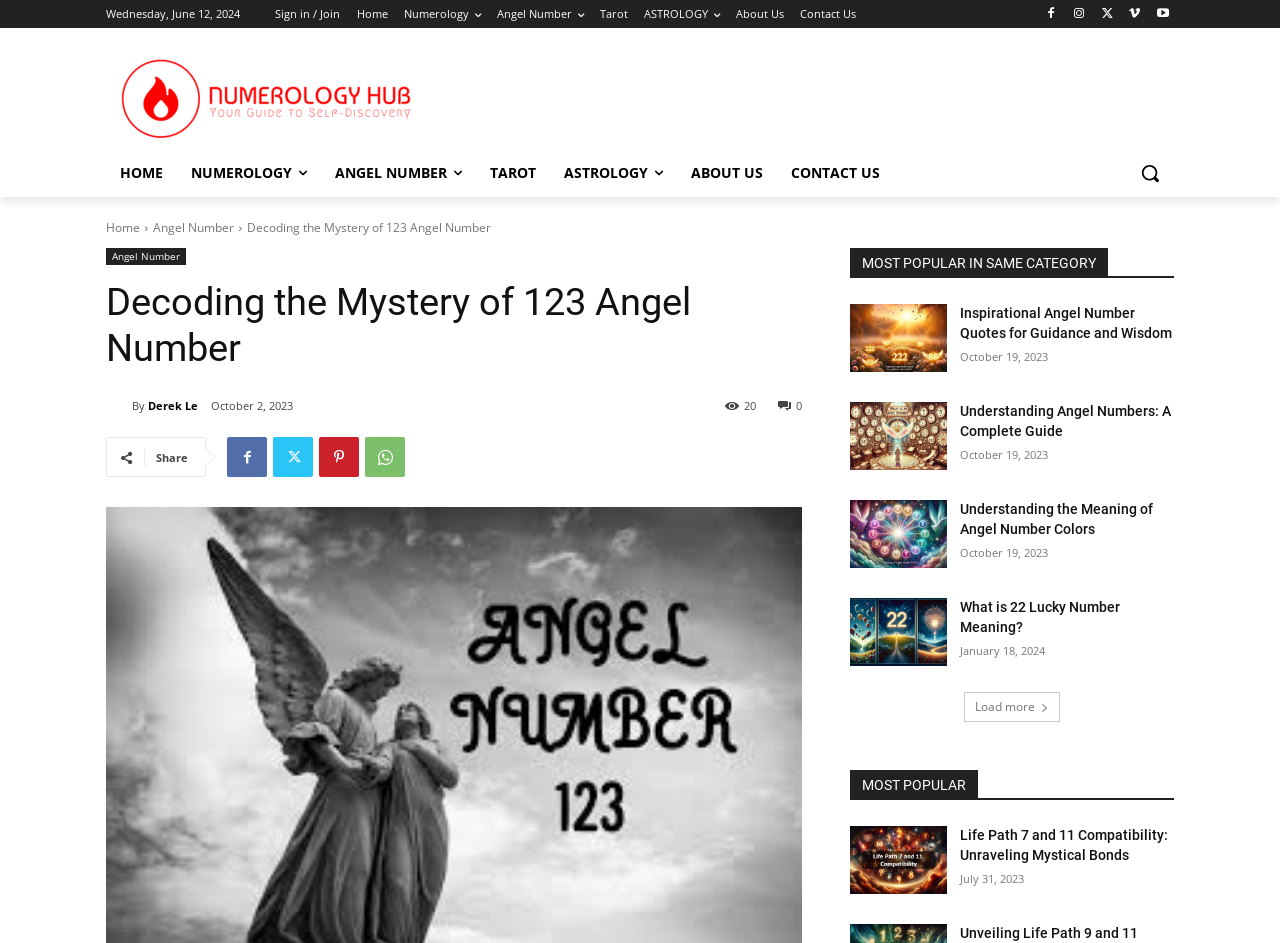Please determine the bounding box coordinates of the element's region to click in order to carry out the following instruction: "Click on the 'Sign in / Join' link". The coordinates should be four float numbers between 0 and 1, i.e., [left, top, right, bottom].

[0.215, 0.0, 0.266, 0.03]